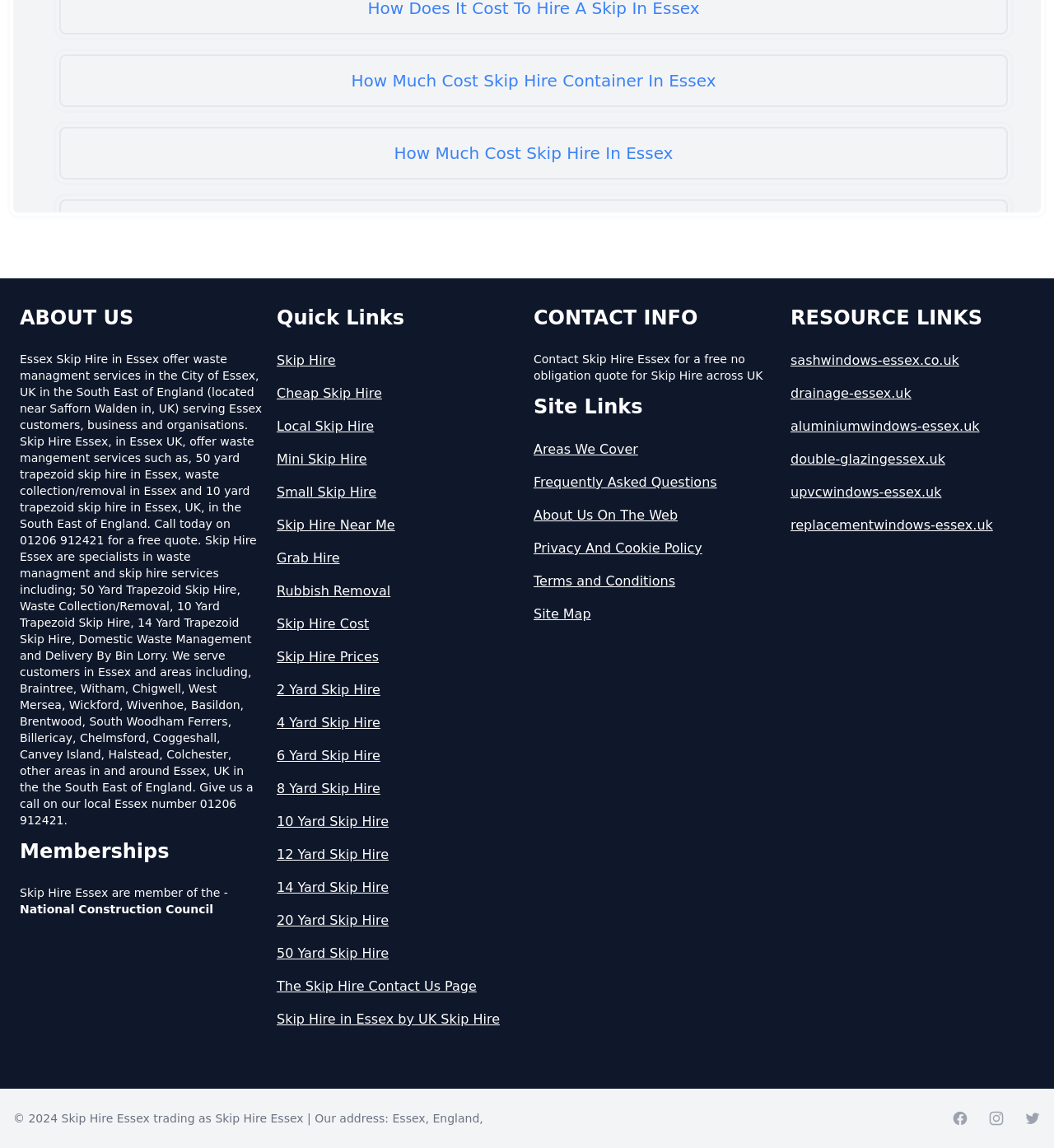Locate the coordinates of the bounding box for the clickable region that fulfills this instruction: "Get a free quote by calling the phone number".

[0.019, 0.307, 0.249, 0.72]